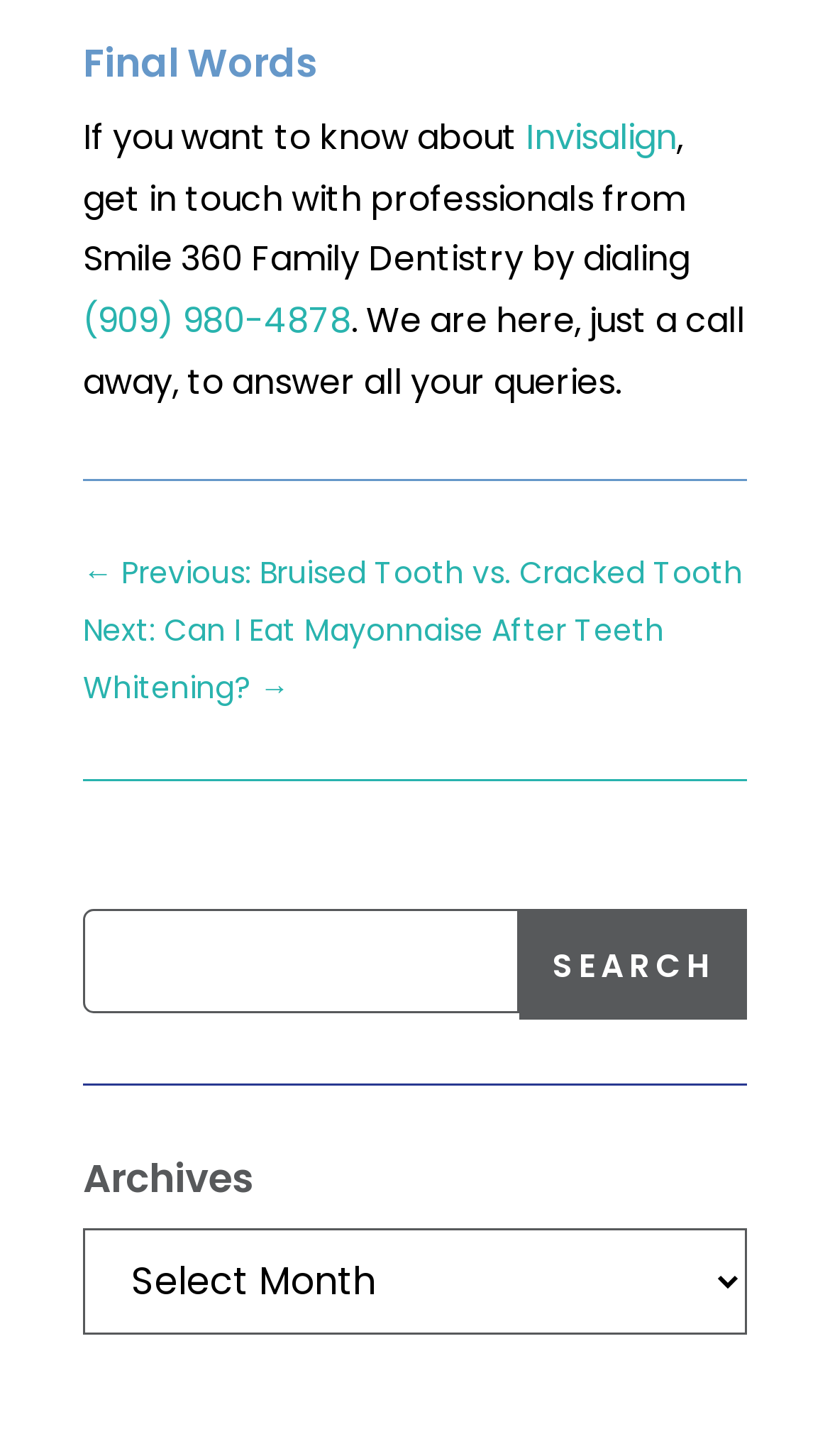What is the topic related to in the text 'If you want to know about...'?
Based on the visual details in the image, please answer the question thoroughly.

The topic related to in the text 'If you want to know about...' can be found in the link 'Invisalign' which is located next to the text.